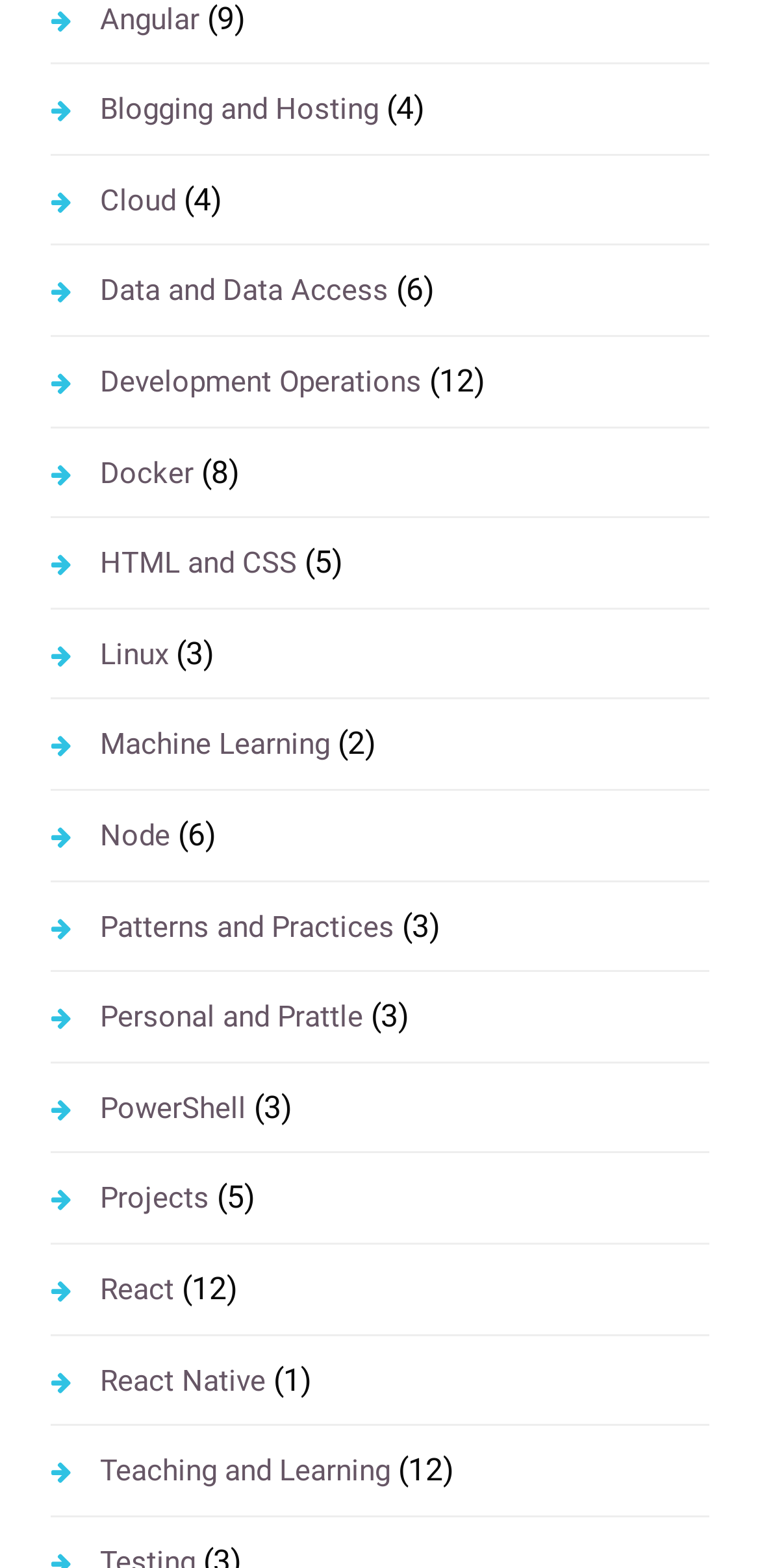Give a succinct answer to this question in a single word or phrase: 
What is the topic of the link at the bottom of the webpage?

Teaching and Learning